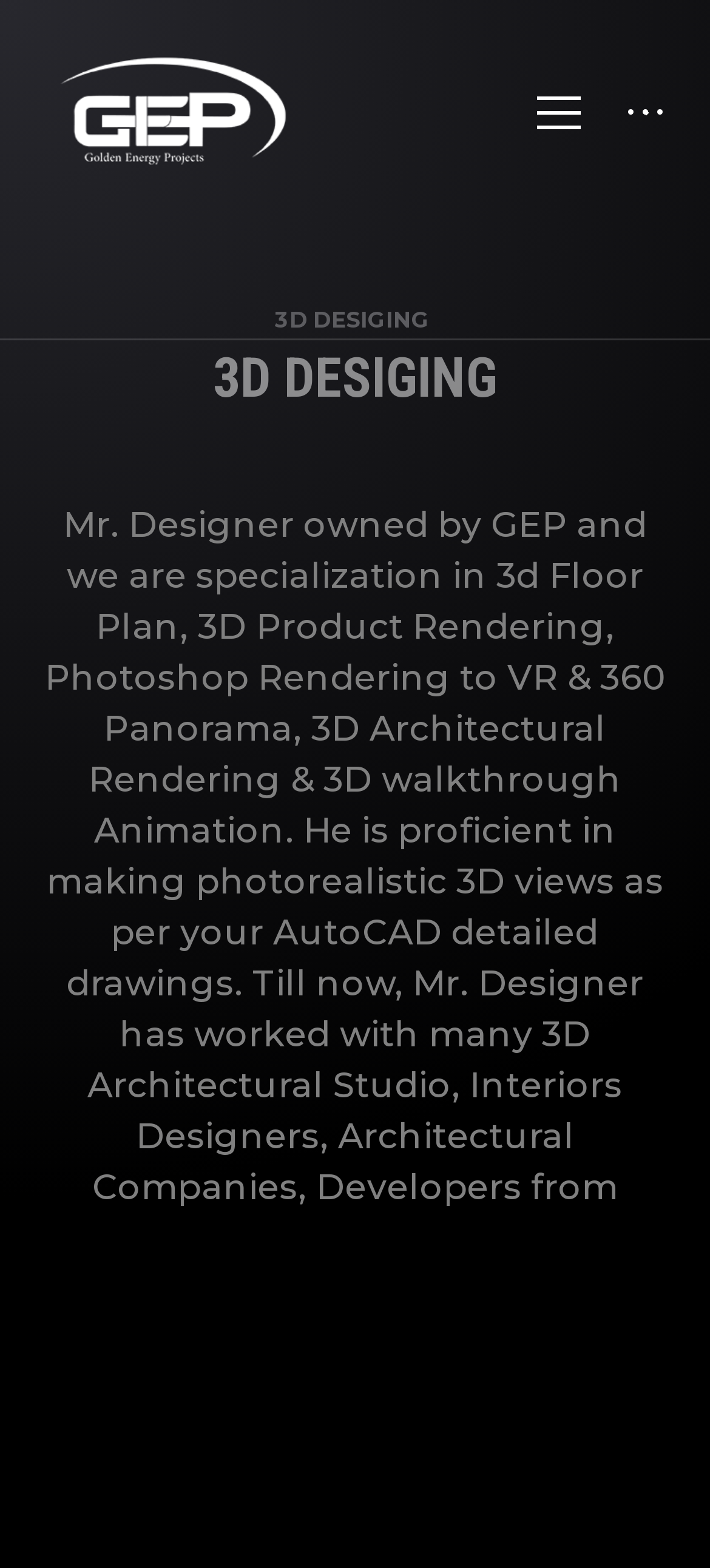Predict the bounding box for the UI component with the following description: "Close Sidebar".

[0.926, 0.034, 0.972, 0.203]